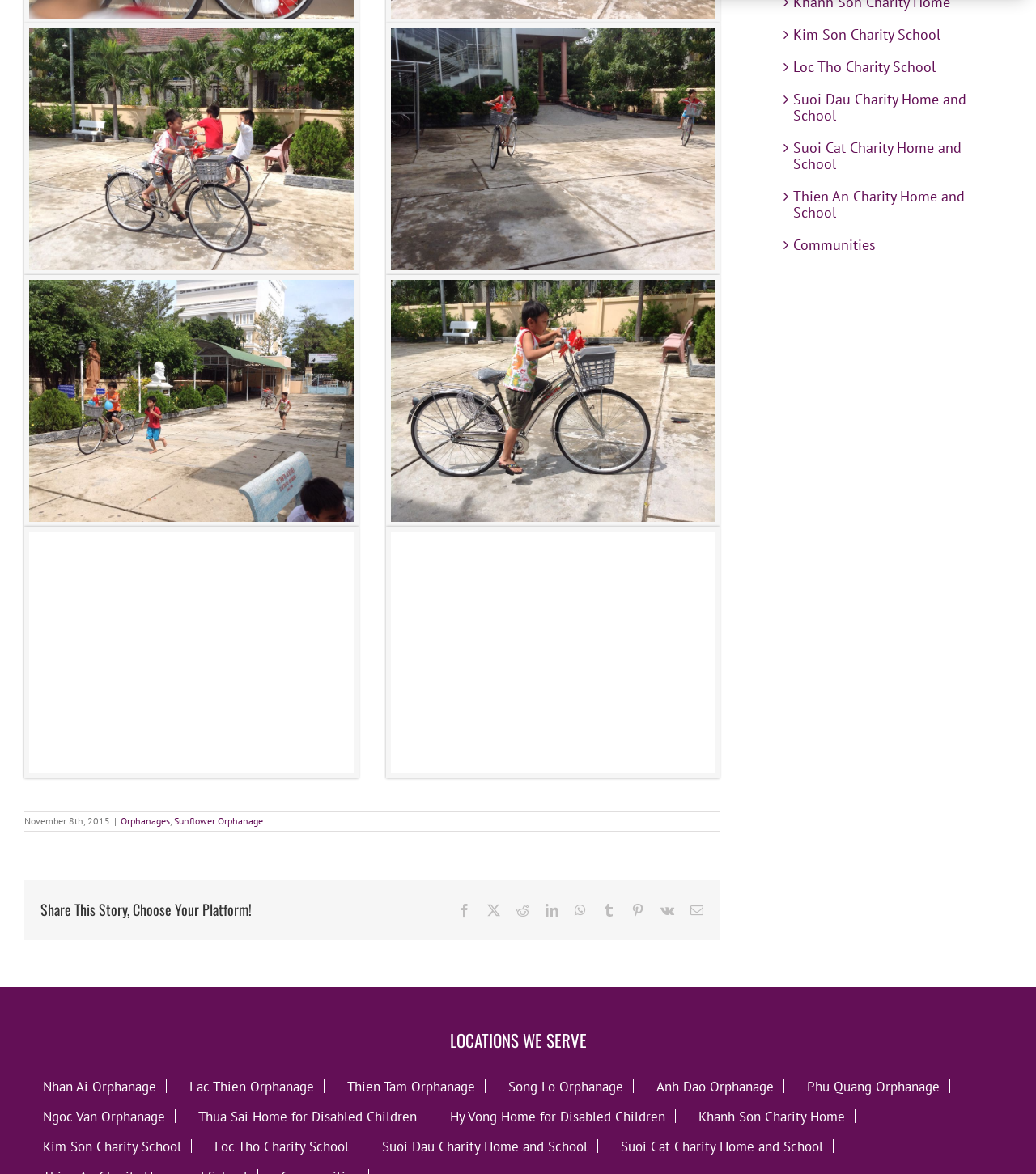Please provide a brief answer to the following inquiry using a single word or phrase:
How many orphanages are listed on the webpage?

9